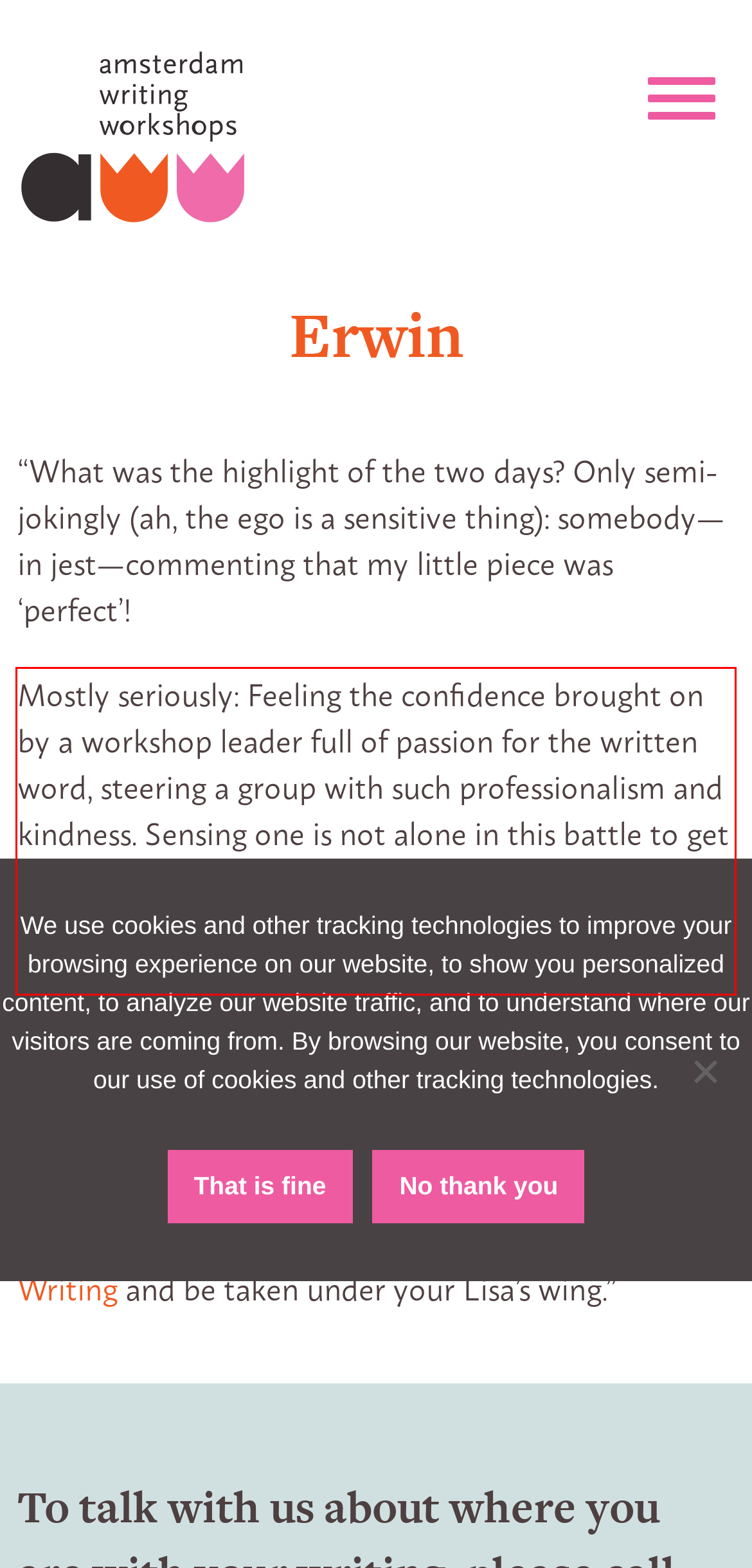Identify the red bounding box in the webpage screenshot and perform OCR to generate the text content enclosed.

Mostly seriously: Feeling the confidence brought on by a workshop leader full of passion for the written word, steering a group with such professionalism and kindness. Sensing one is not alone in this battle to get words, thoughts, anything, really, on paper – but that there are methods to approach the monster, look it in the eye, and write on.